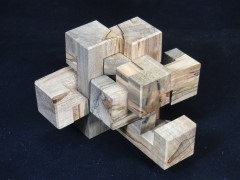Please respond in a single word or phrase: 
How many copies of the puzzle were produced?

65